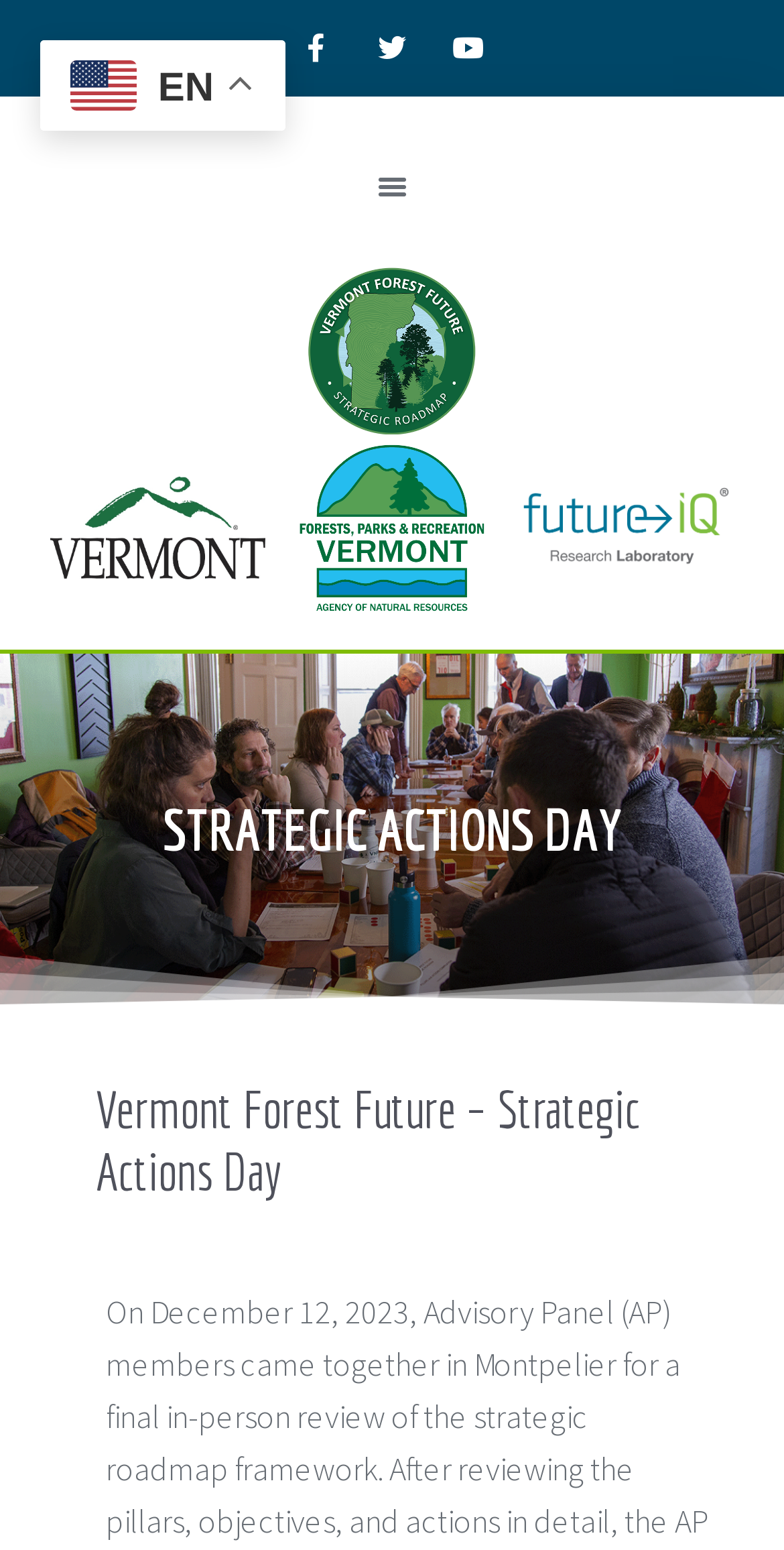What is the event name?
Provide a concise answer using a single word or phrase based on the image.

Strategic Actions Day